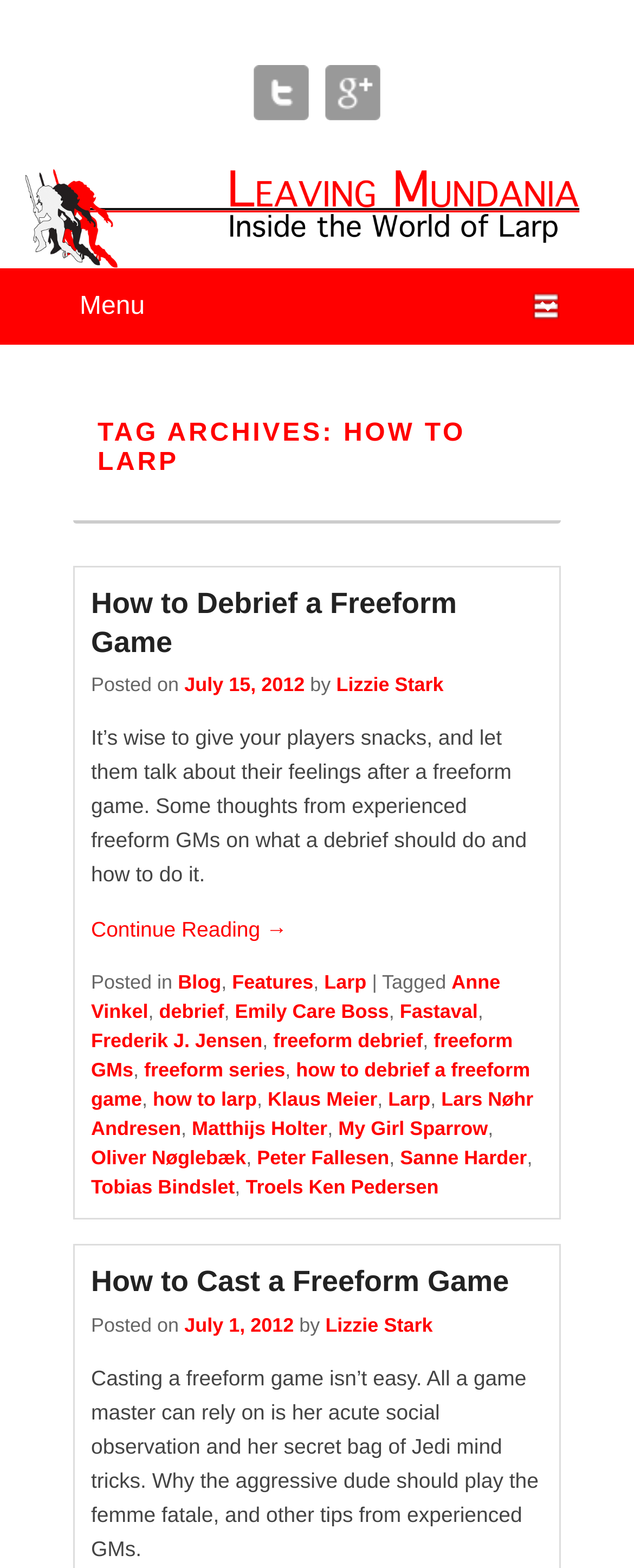Examine the image carefully and respond to the question with a detailed answer: 
What is the topic of the tag archive?

The topic of the tag archive can be found in the heading element with the text 'TAG ARCHIVES: HOW TO LARP', which is located above the article elements.